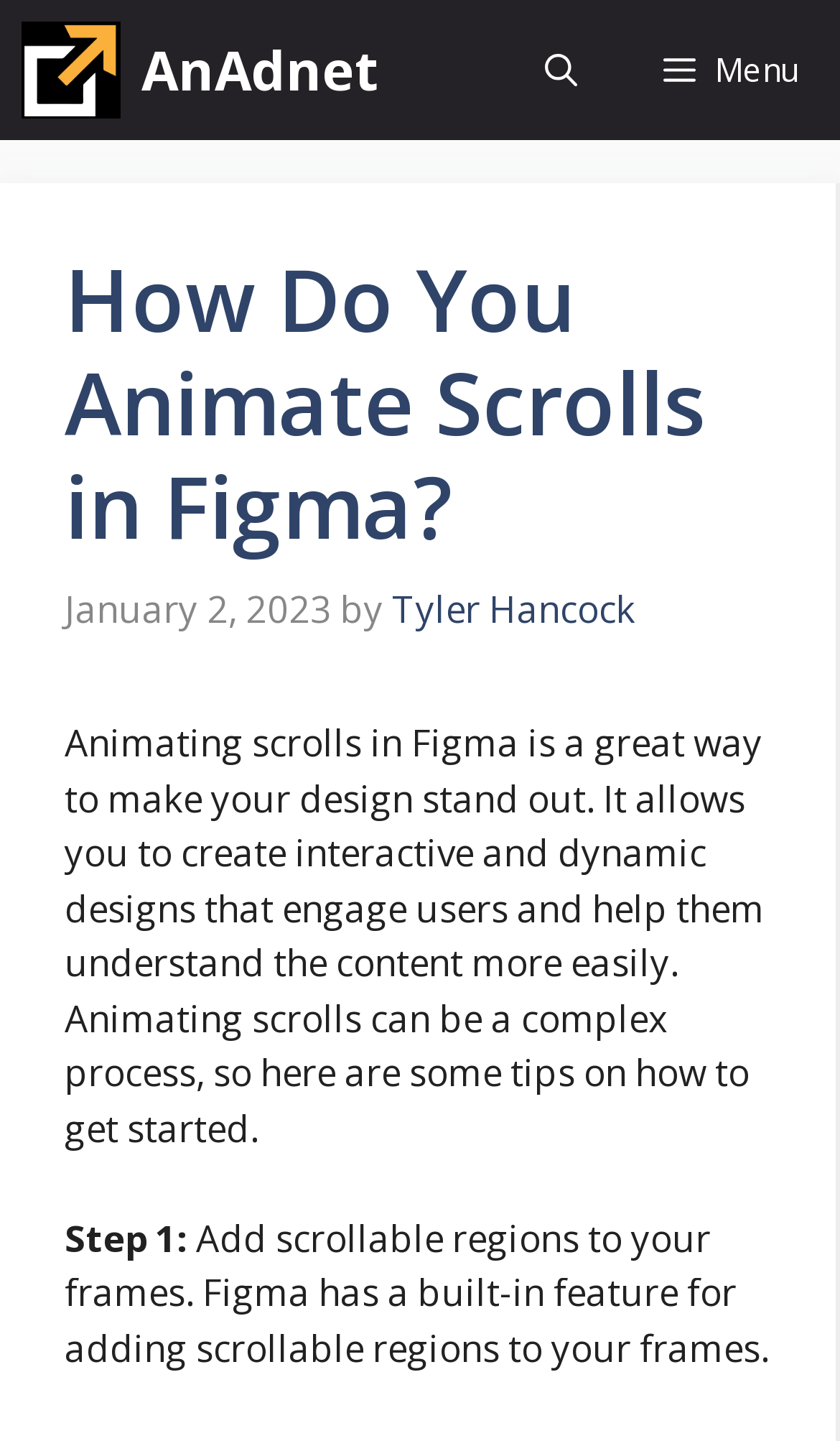What is the first step in animating scrolls in Figma? From the image, respond with a single word or brief phrase.

Add scrollable regions to frames